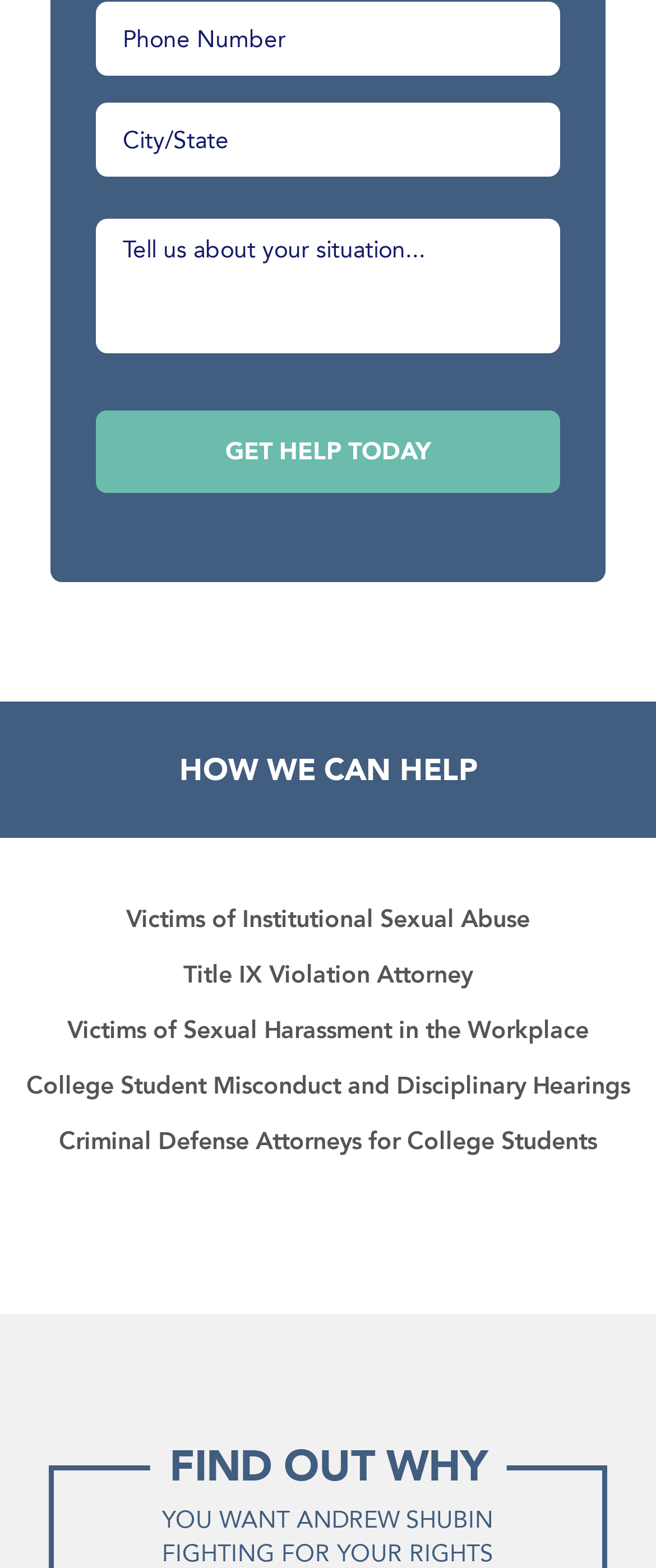Given the element description "Title IX Violation Attorney", identify the bounding box of the corresponding UI element.

[0.279, 0.61, 0.721, 0.633]